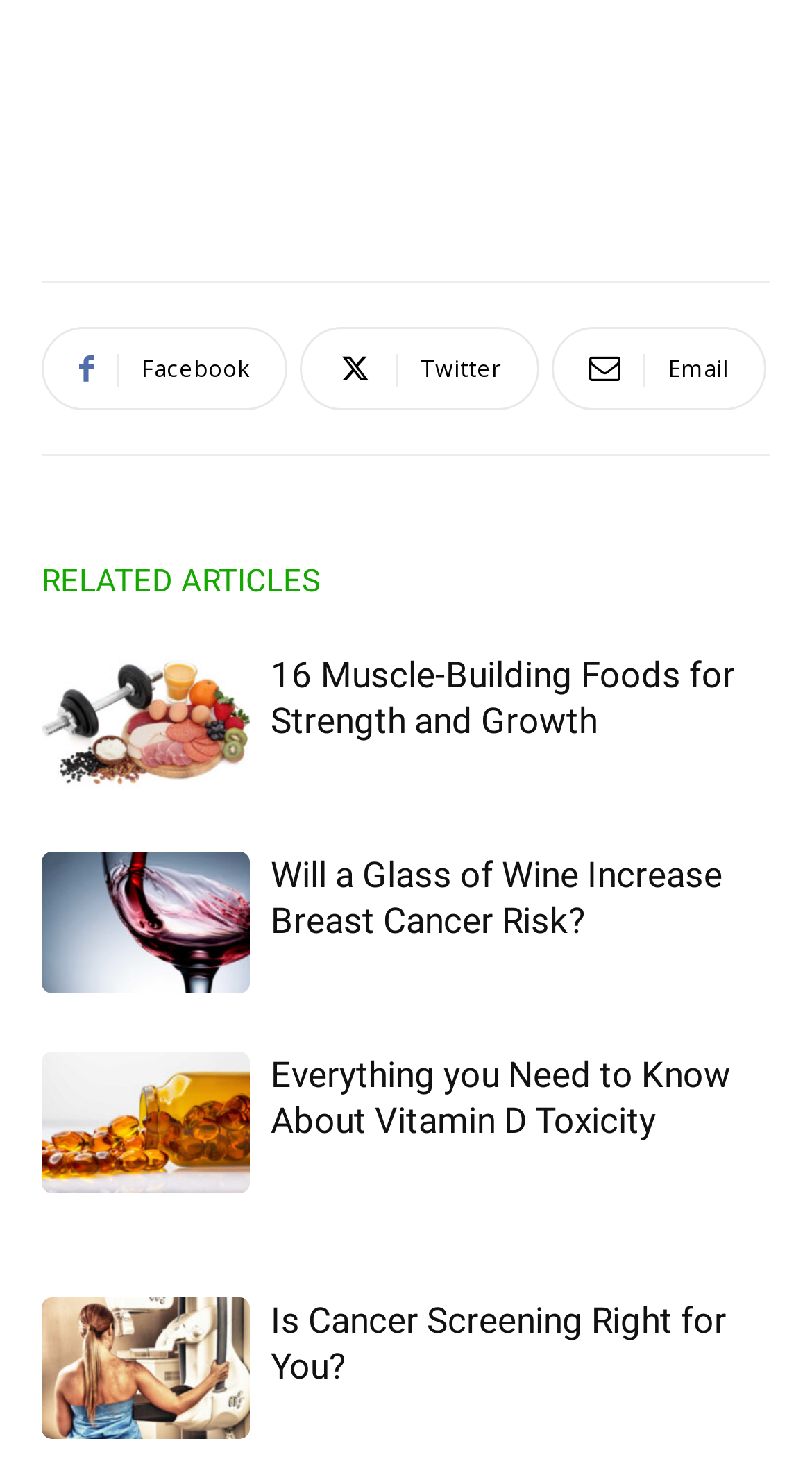Provide a short, one-word or phrase answer to the question below:
How many images are on the webpage?

5